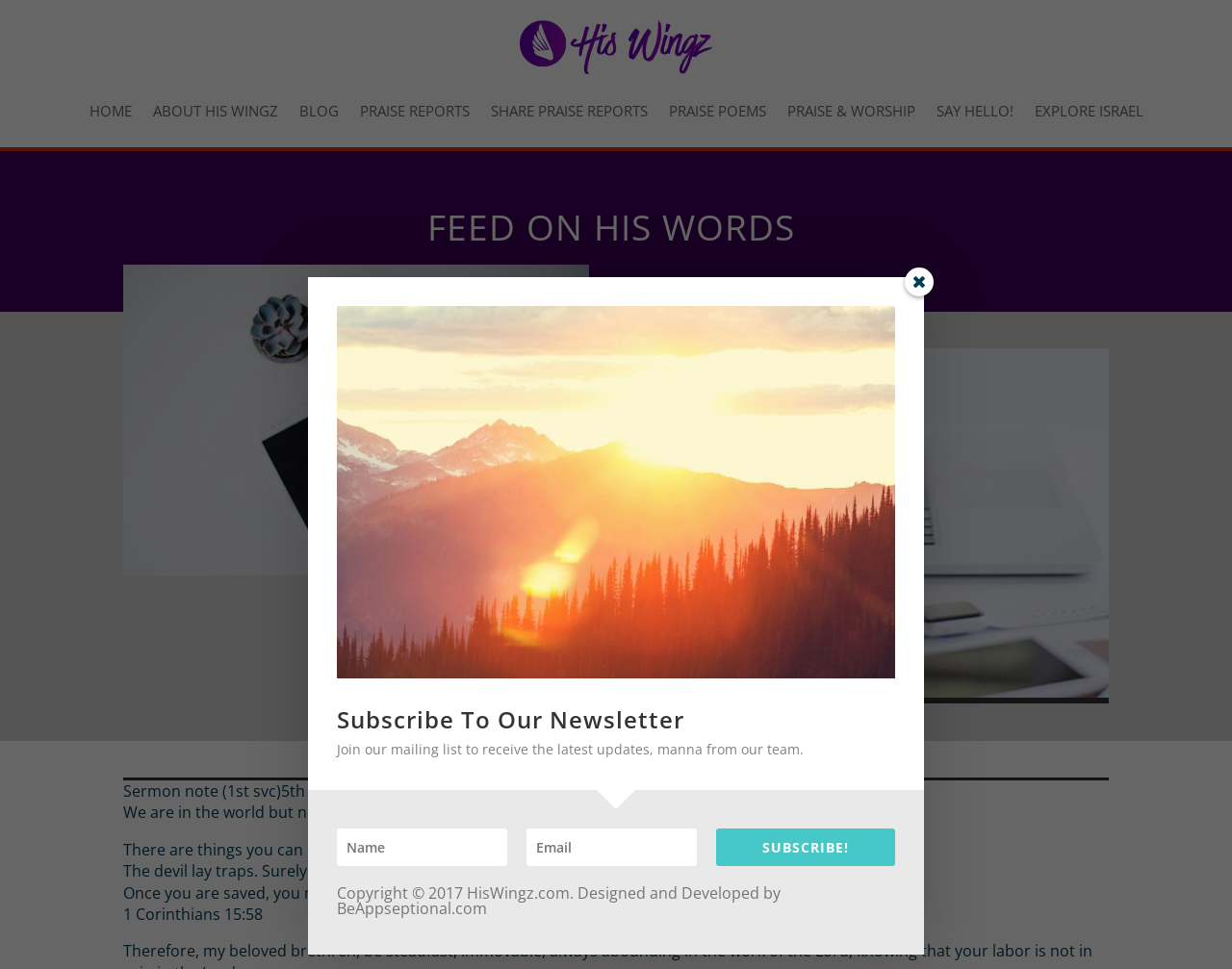Please identify the coordinates of the bounding box that should be clicked to fulfill this instruction: "Subscribe to the newsletter".

[0.582, 0.855, 0.727, 0.893]